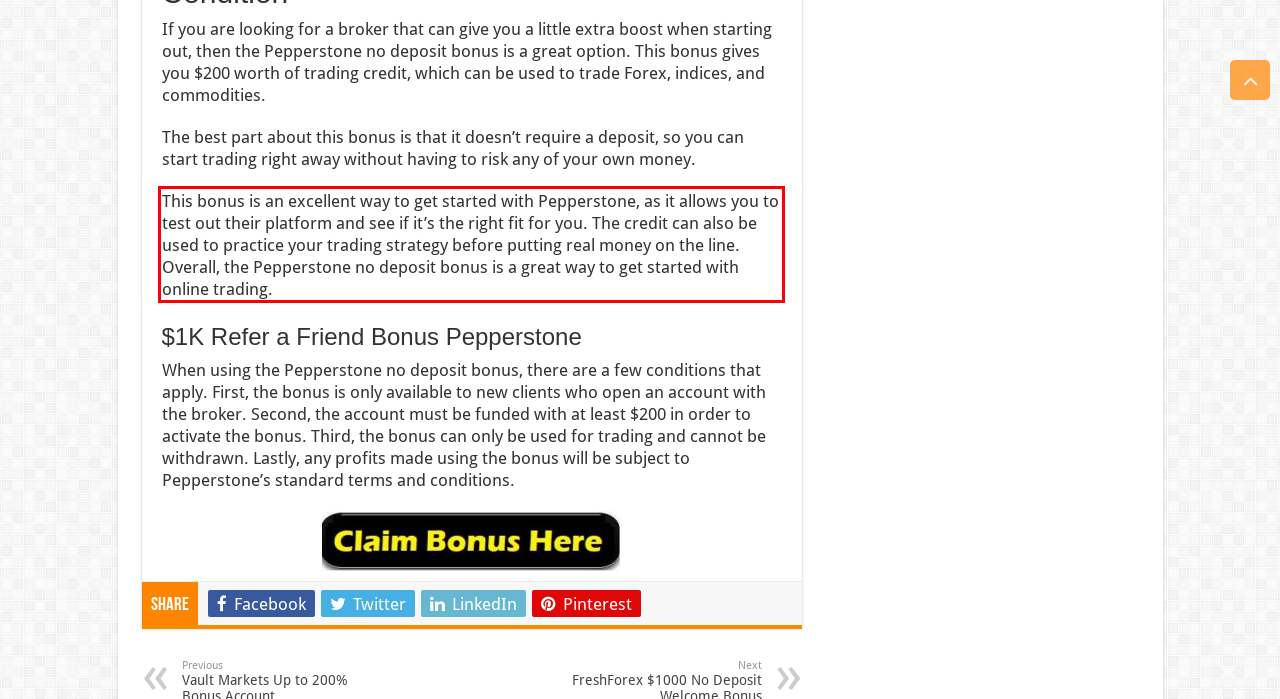Given a screenshot of a webpage with a red bounding box, please identify and retrieve the text inside the red rectangle.

This bonus is an excellent way to get started with Pepperstone, as it allows you to test out their platform and see if it’s the right fit for you. The credit can also be used to practice your trading strategy before putting real money on the line. Overall, the Pepperstone no deposit bonus is a great way to get started with online trading.